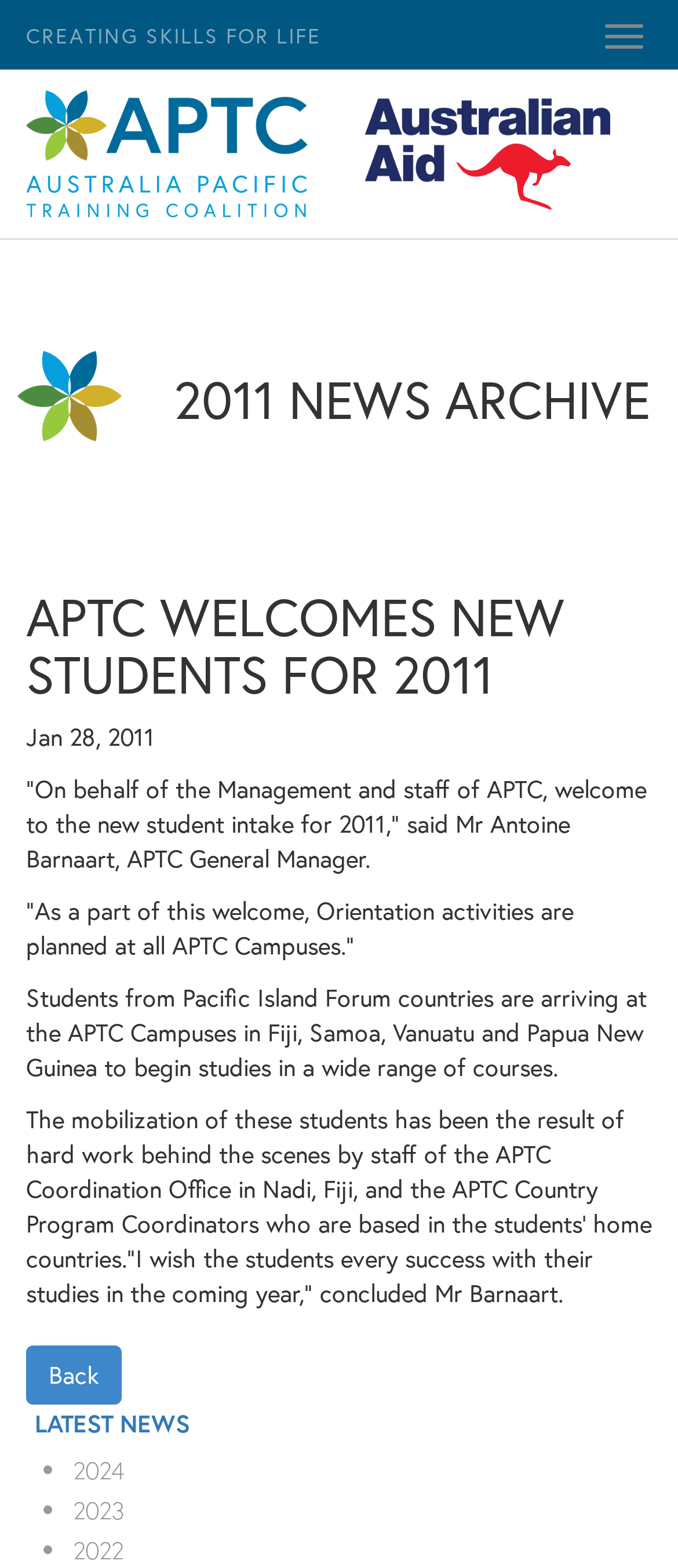Your task is to extract the text of the main heading from the webpage.

2011 NEWS ARCHIVE